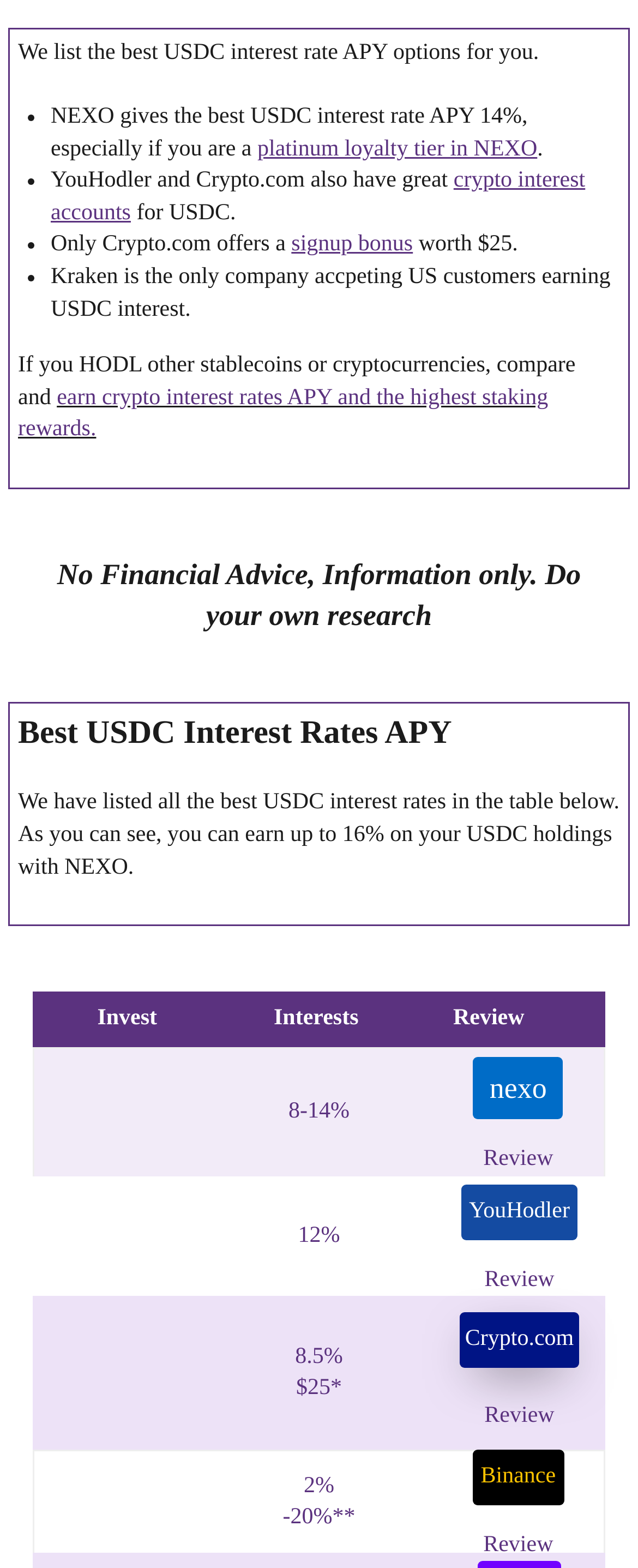Please find the bounding box coordinates of the element's region to be clicked to carry out this instruction: "Get a signup bonus worth $25 on Crypto.com".

[0.457, 0.149, 0.656, 0.164]